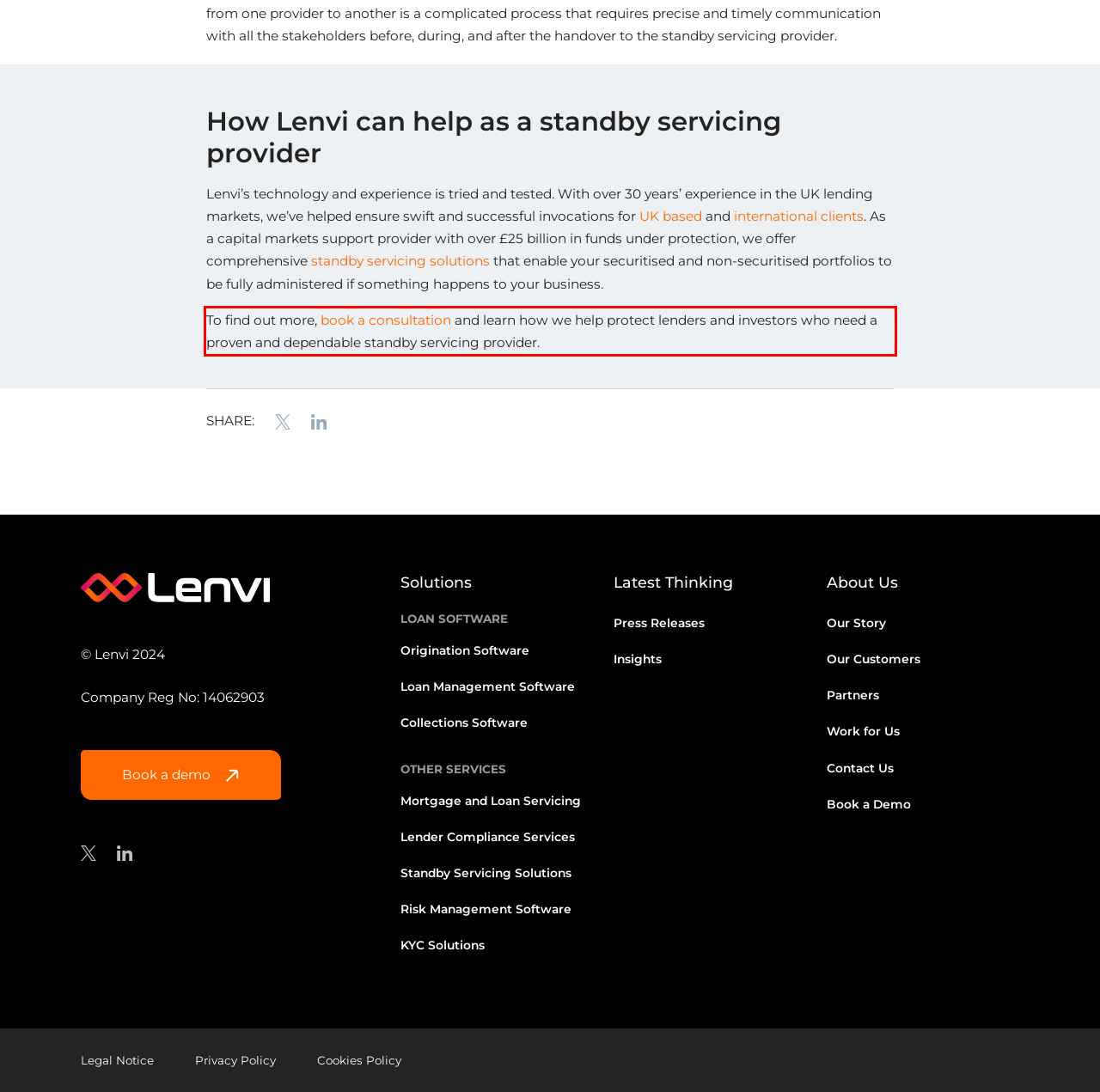From the provided screenshot, extract the text content that is enclosed within the red bounding box.

To find out more, book a consultation and learn how we help protect lenders and investors who need a proven and dependable standby servicing provider.